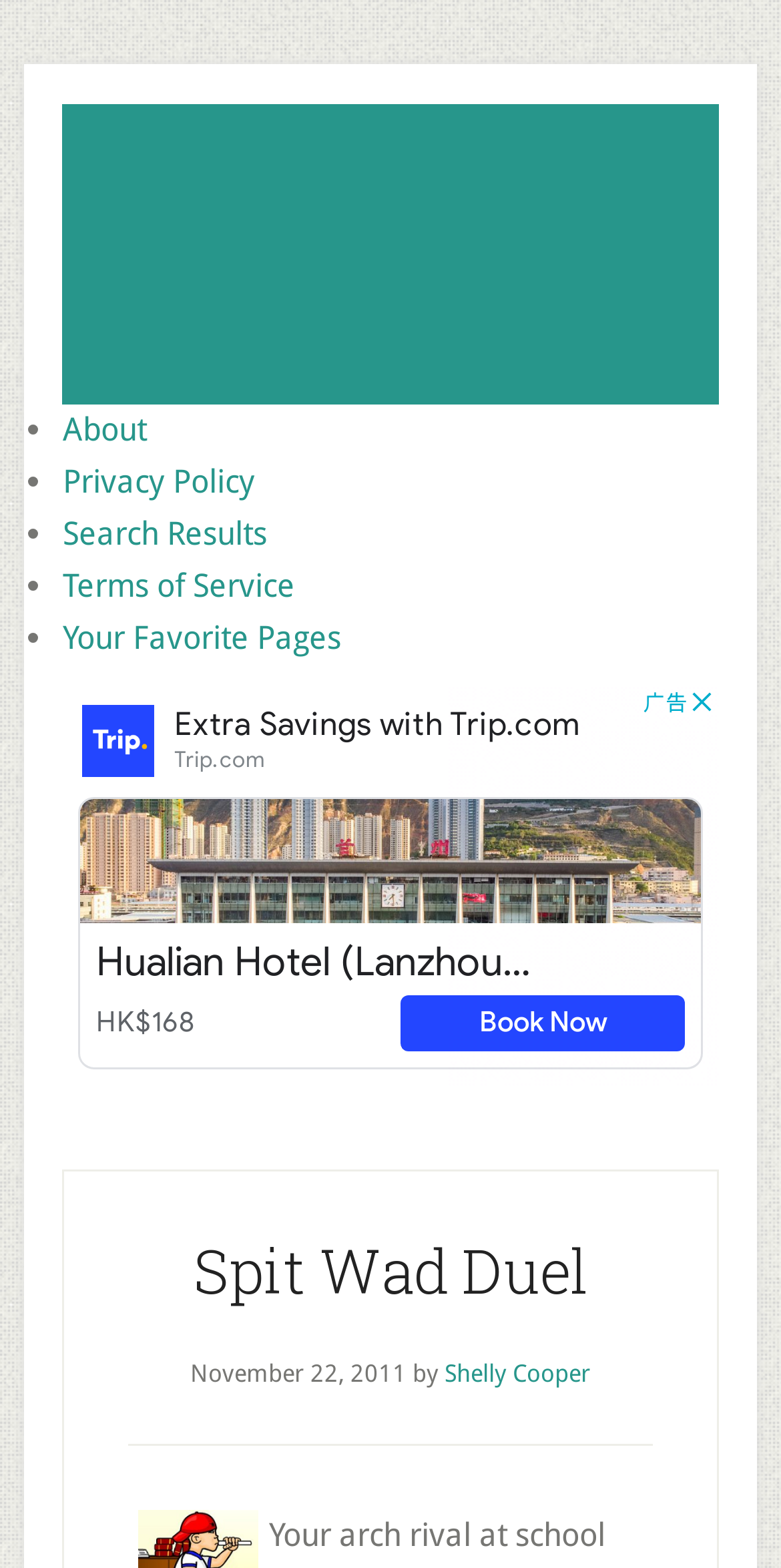How many navigation links are there?
Using the image provided, answer with just one word or phrase.

5